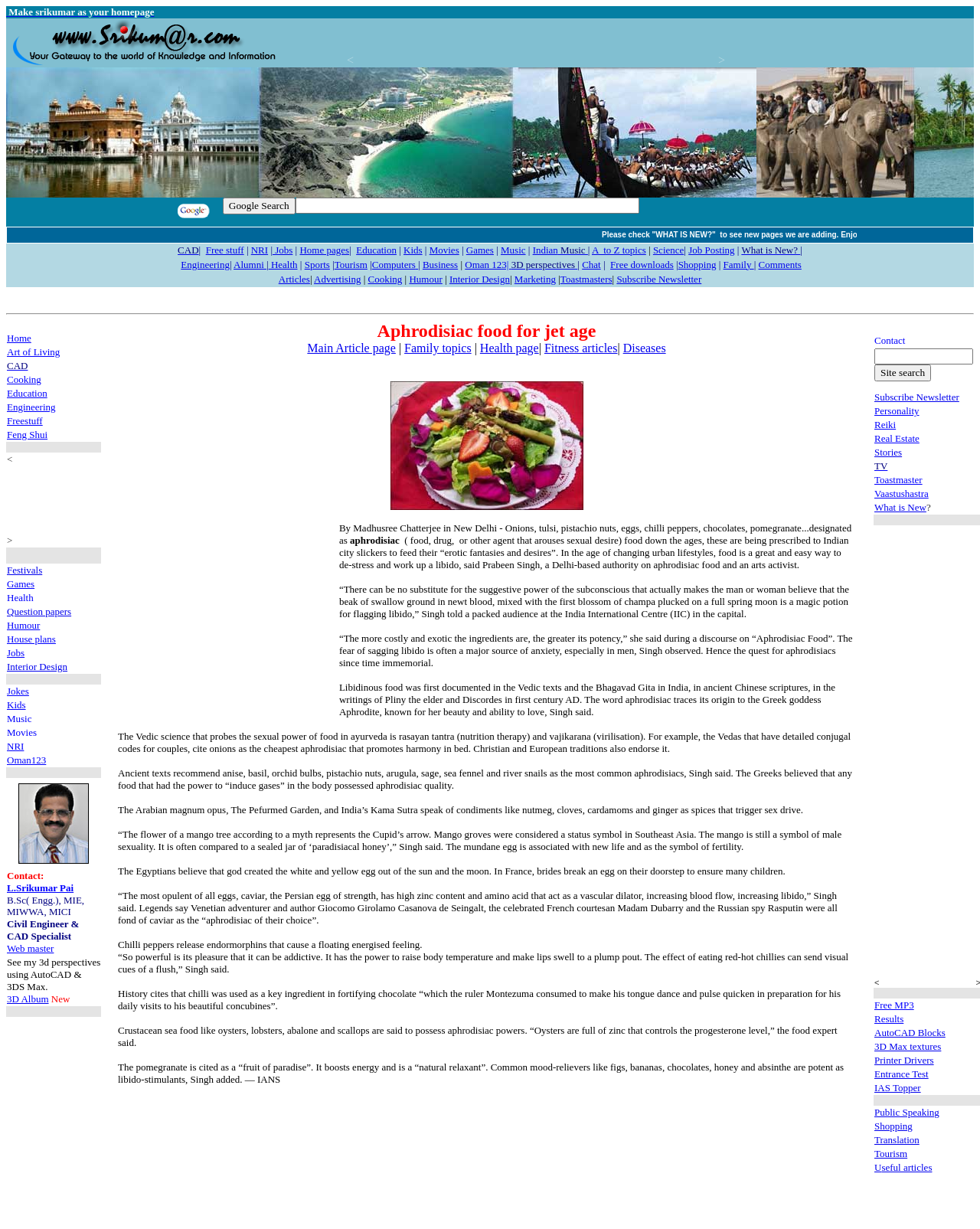Provide the bounding box coordinates in the format (top-left x, top-left y, bottom-right x, bottom-right y). All values are floating point numbers between 0 and 1. Determine the bounding box coordinate of the UI element described as: rdibella@d-wlaw.com

None